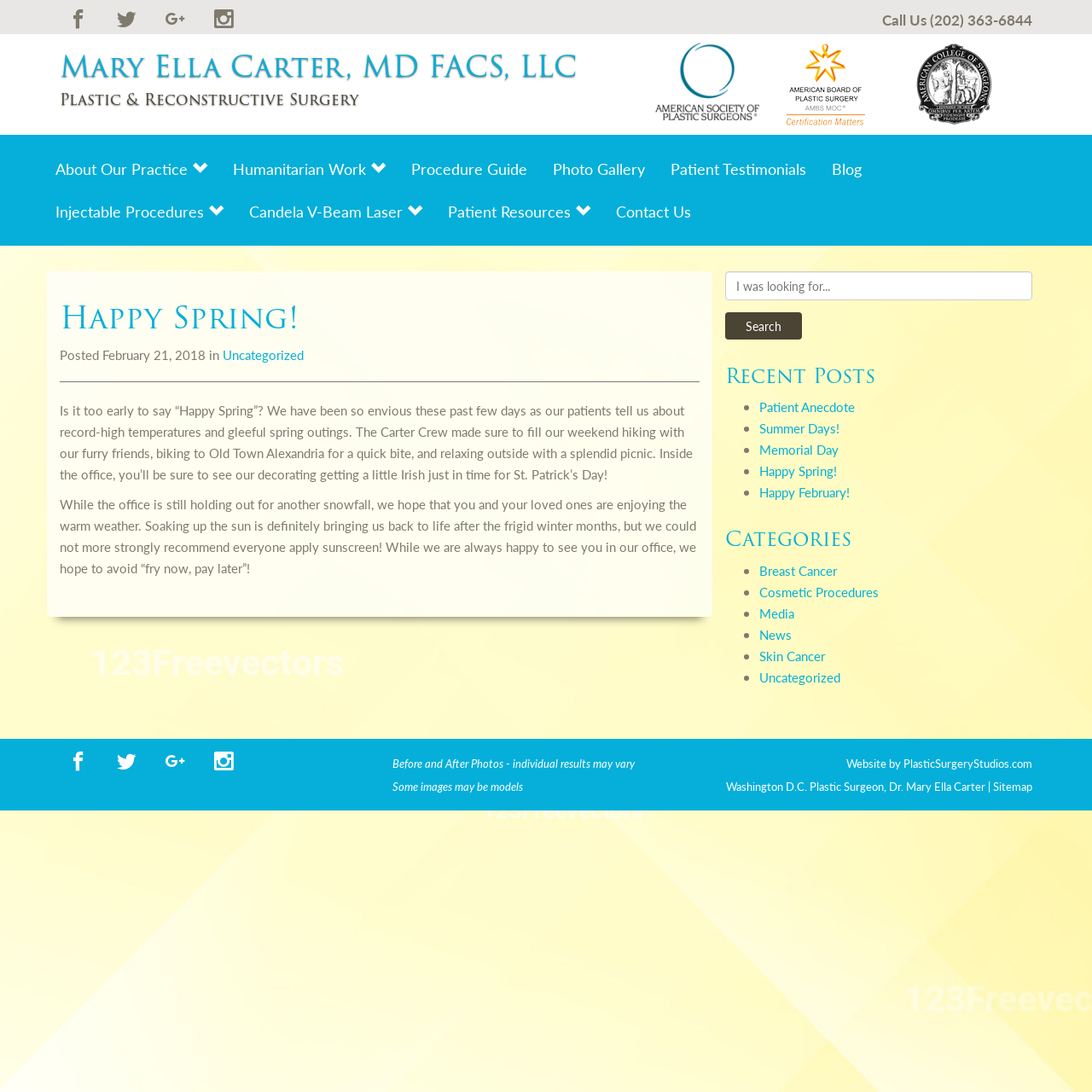Locate the bounding box coordinates of the segment that needs to be clicked to meet this instruction: "Contact the doctor".

[0.552, 0.174, 0.645, 0.213]